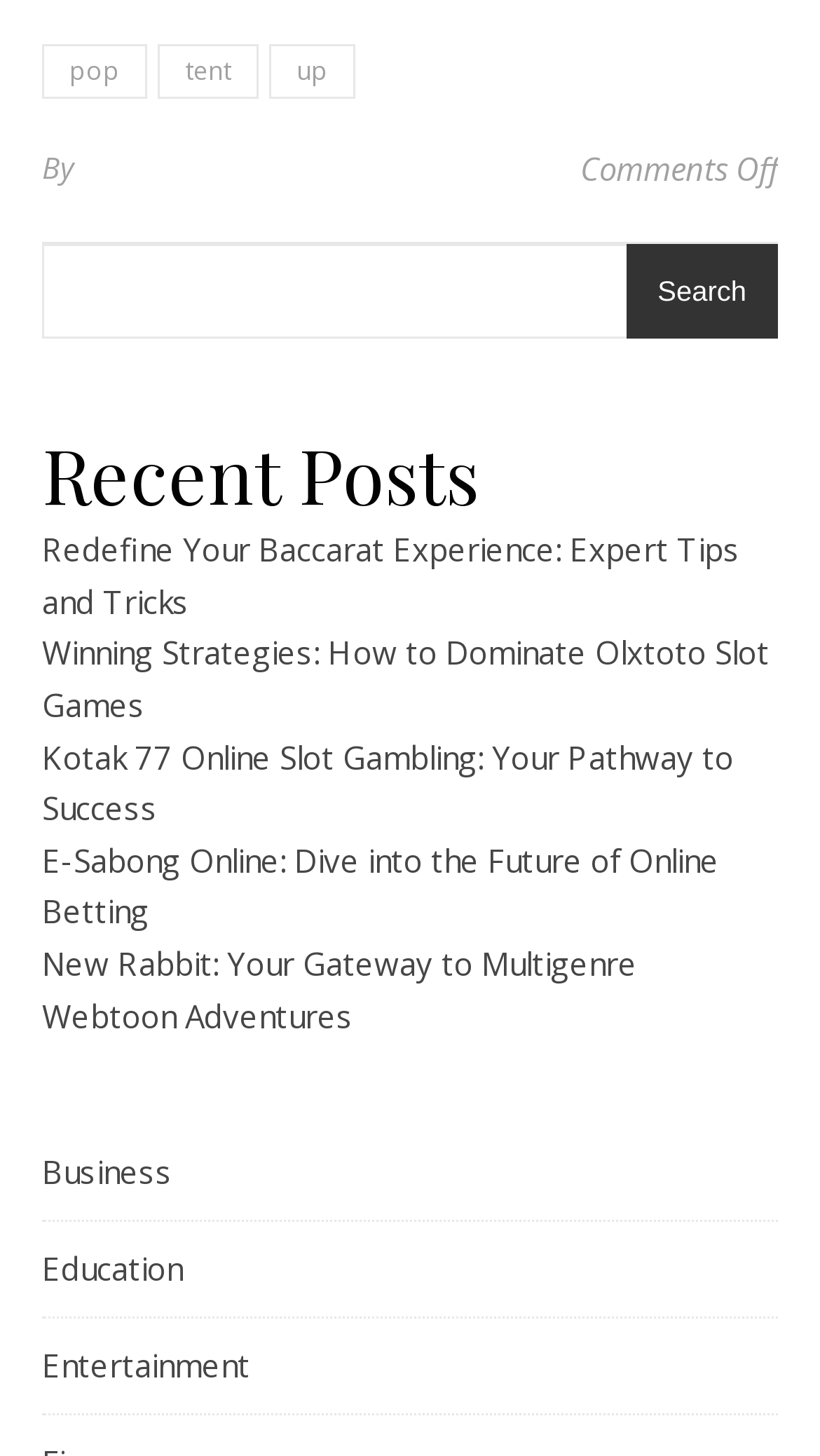Identify the bounding box coordinates for the element you need to click to achieve the following task: "click on 'pop'". Provide the bounding box coordinates as four float numbers between 0 and 1, in the form [left, top, right, bottom].

[0.051, 0.031, 0.179, 0.068]